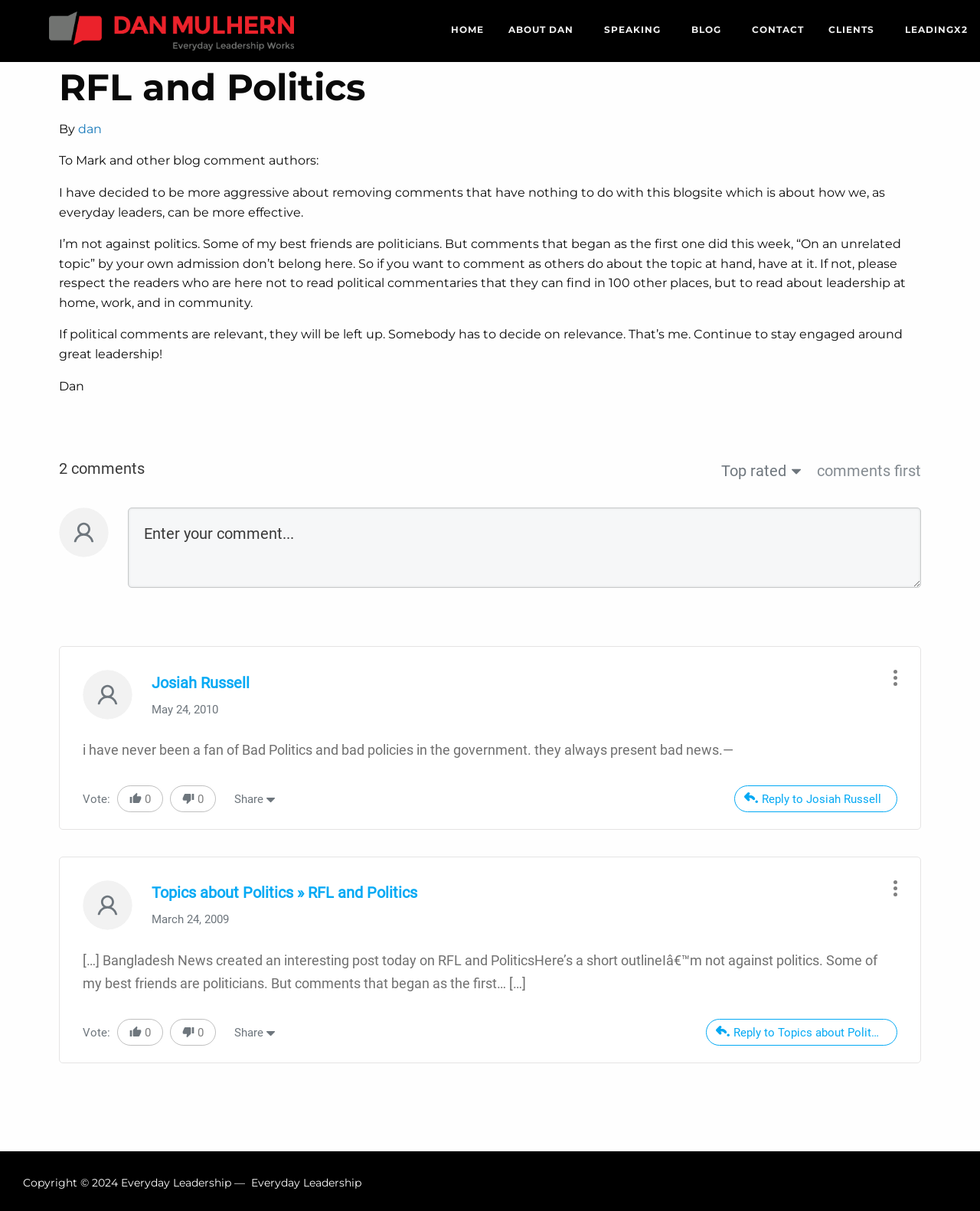What is the date of the second comment? Analyze the screenshot and reply with just one word or a short phrase.

March 24, 2009